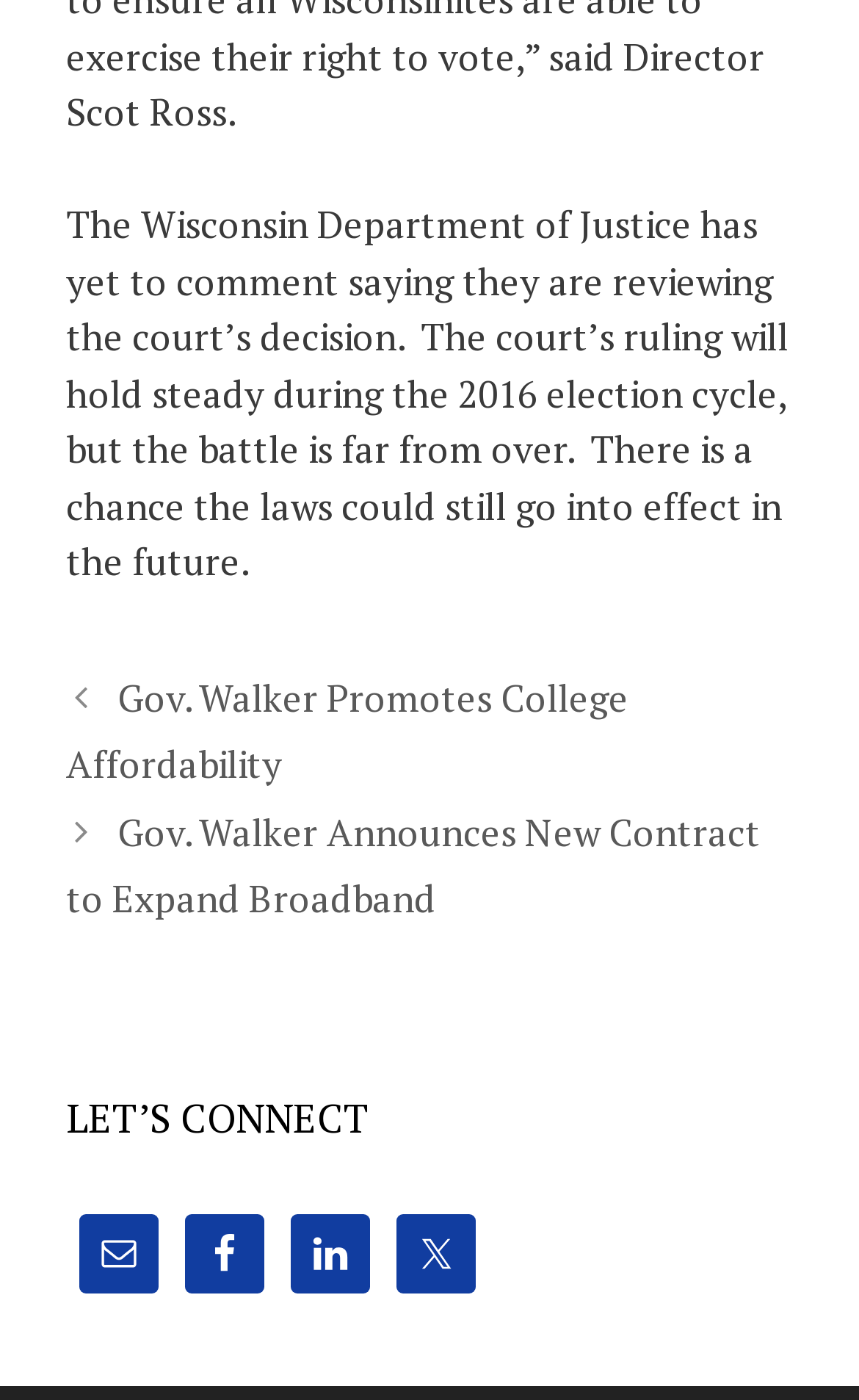Using the element description LinkedIn, predict the bounding box coordinates for the UI element. Provide the coordinates in (top-left x, top-left y, bottom-right x, bottom-right y) format with values ranging from 0 to 1.

[0.338, 0.867, 0.431, 0.924]